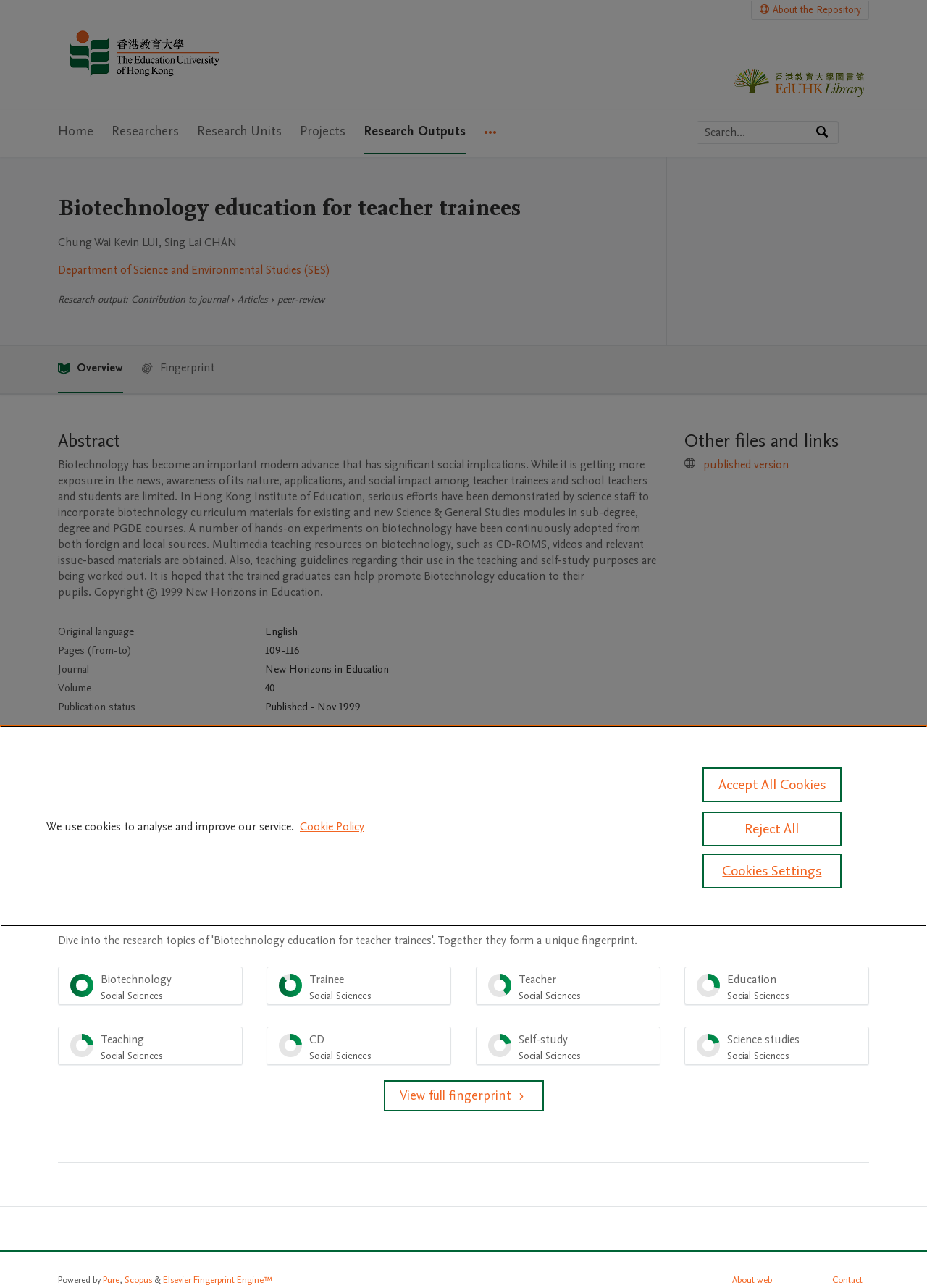Can you provide the bounding box coordinates for the element that should be clicked to implement the instruction: "View full fingerprint"?

[0.414, 0.839, 0.586, 0.863]